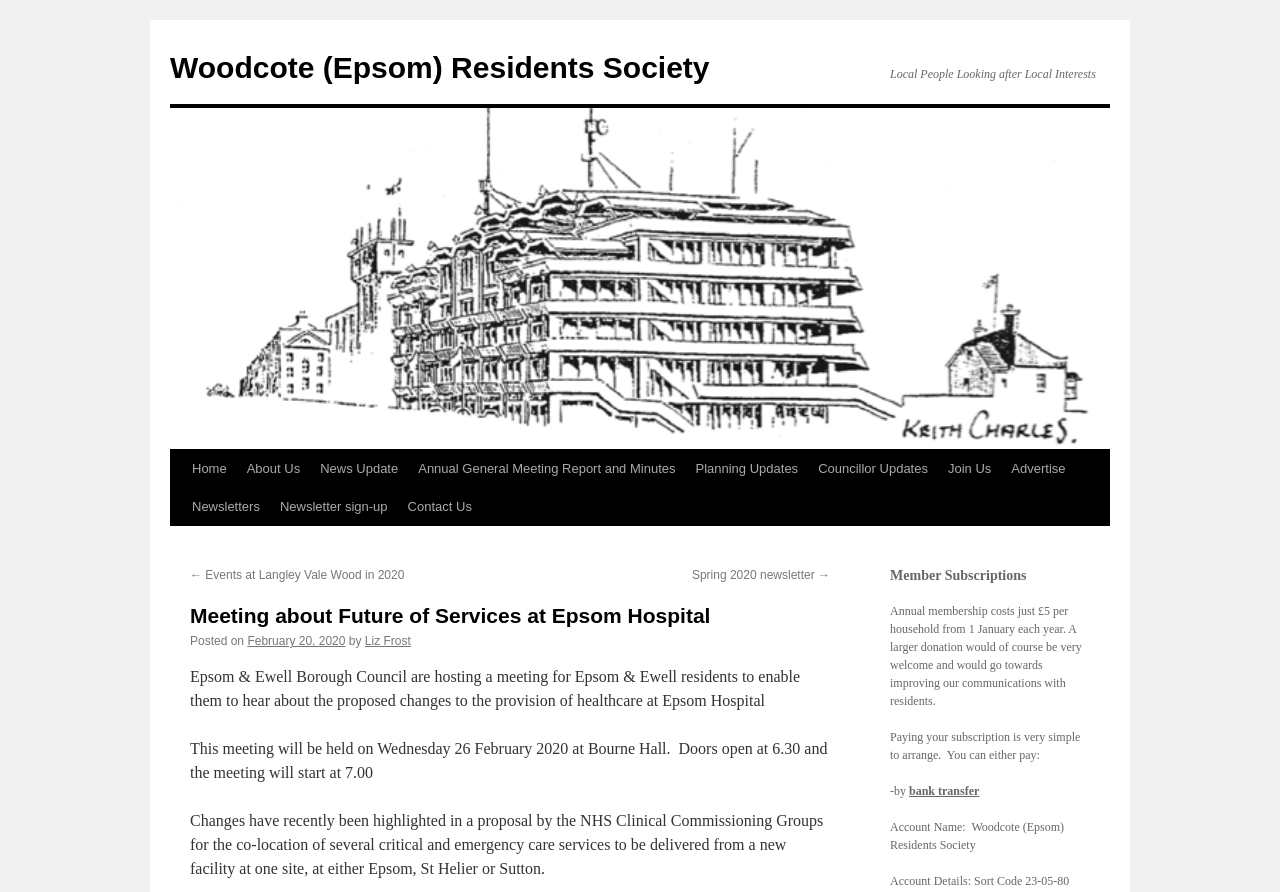Please indicate the bounding box coordinates of the element's region to be clicked to achieve the instruction: "Search for something". Provide the coordinates as four float numbers between 0 and 1, i.e., [left, top, right, bottom].

None